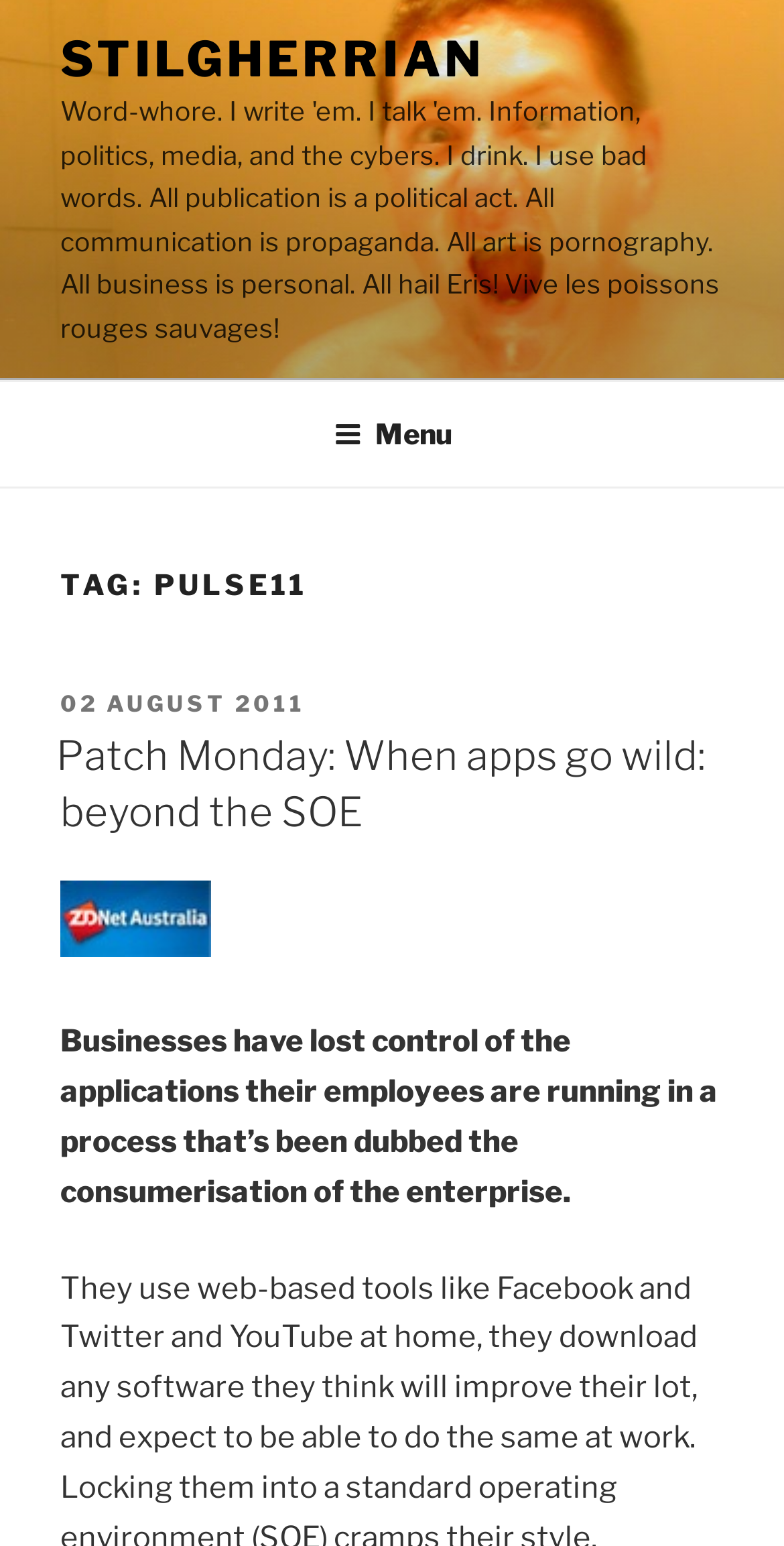Utilize the information from the image to answer the question in detail:
Is the top menu expanded?

I found the expansion state of the top menu by looking at the button 'Menu' which has an attribute 'expanded: False', indicating that the top menu is not expanded.